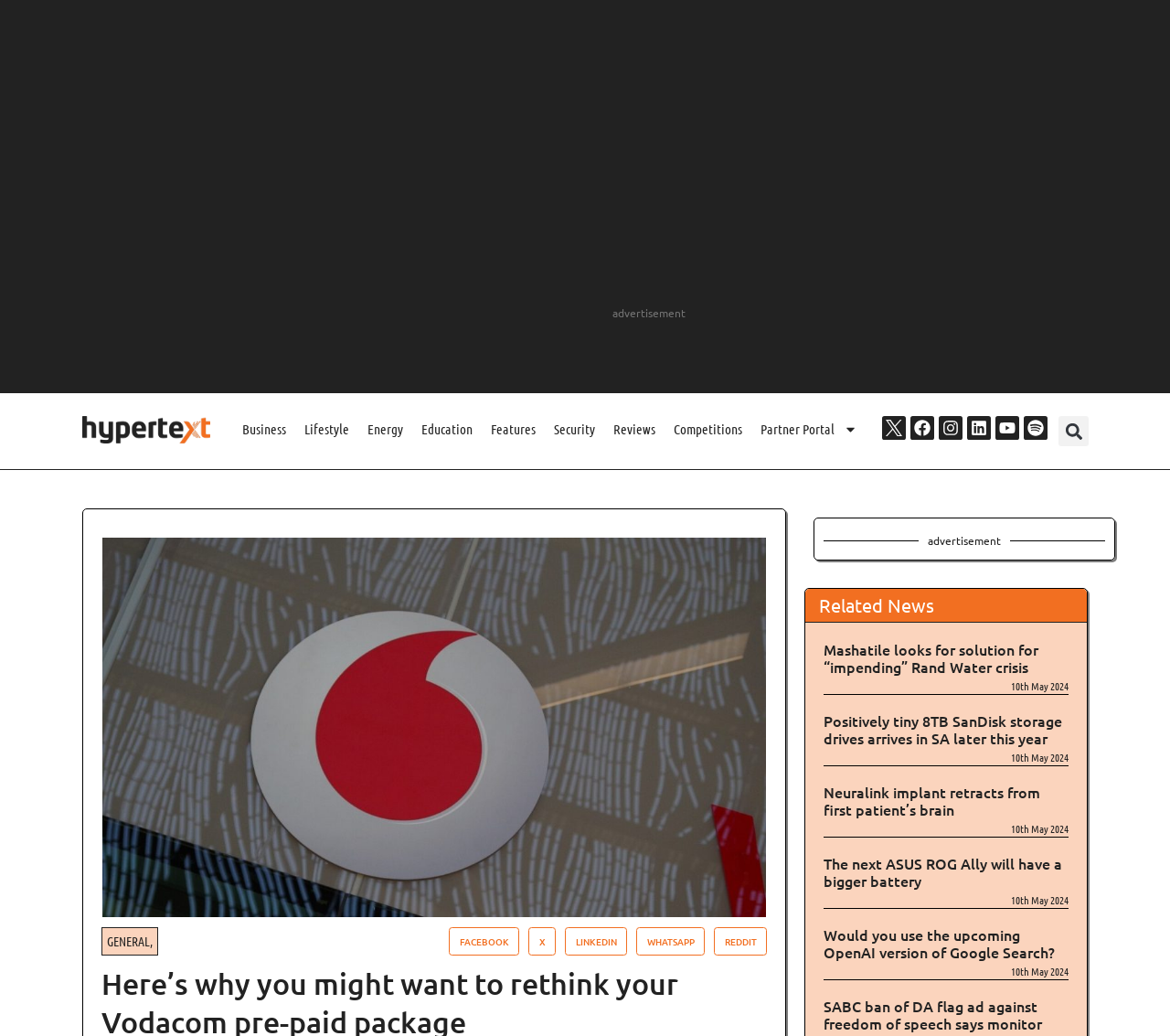Please determine the bounding box coordinates of the area that needs to be clicked to complete this task: 'Click on the 'Business' link'. The coordinates must be four float numbers between 0 and 1, formatted as [left, top, right, bottom].

[0.203, 0.402, 0.248, 0.428]